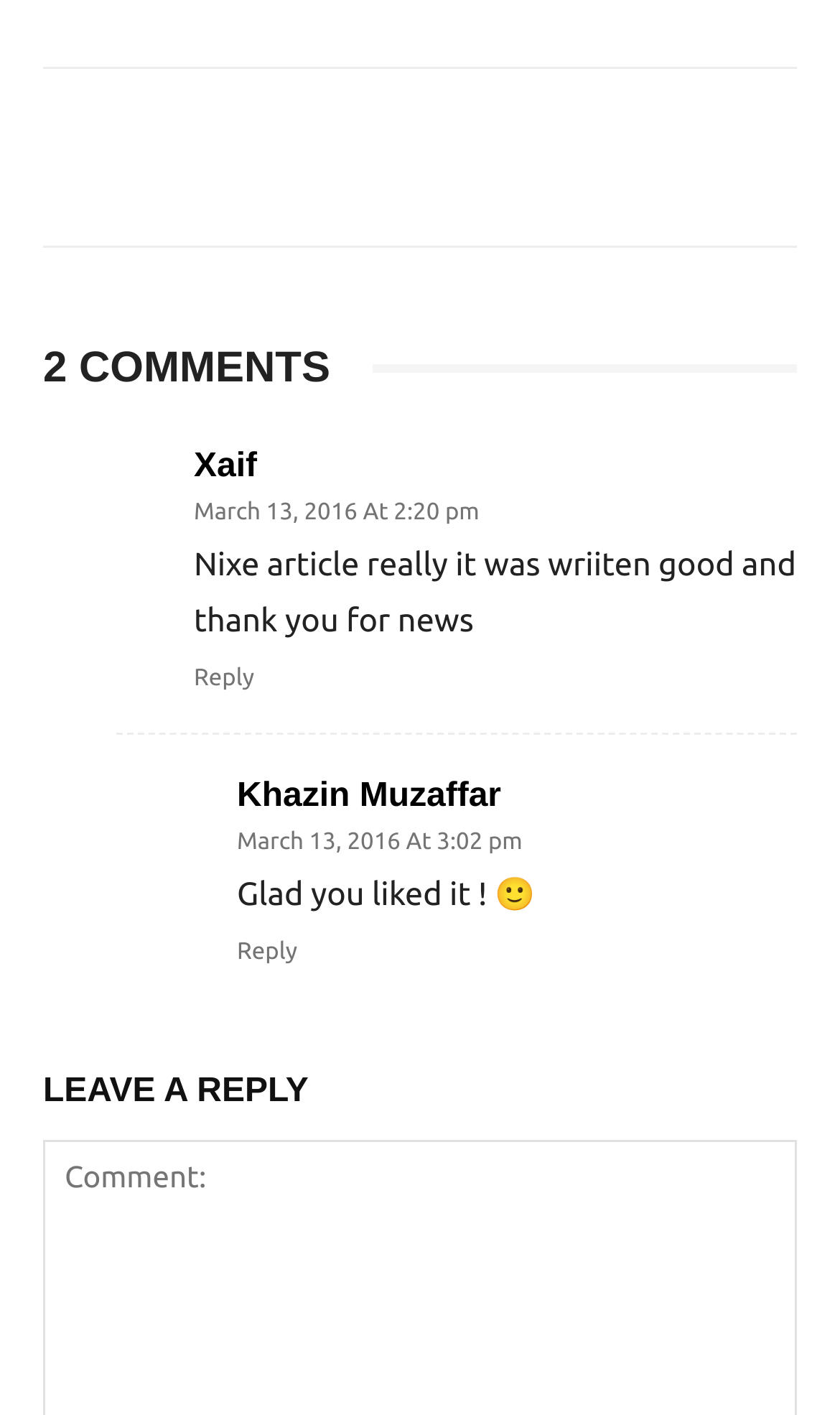Highlight the bounding box coordinates of the element you need to click to perform the following instruction: "Reply to Khazin Muzaffar."

[0.282, 0.664, 0.354, 0.683]